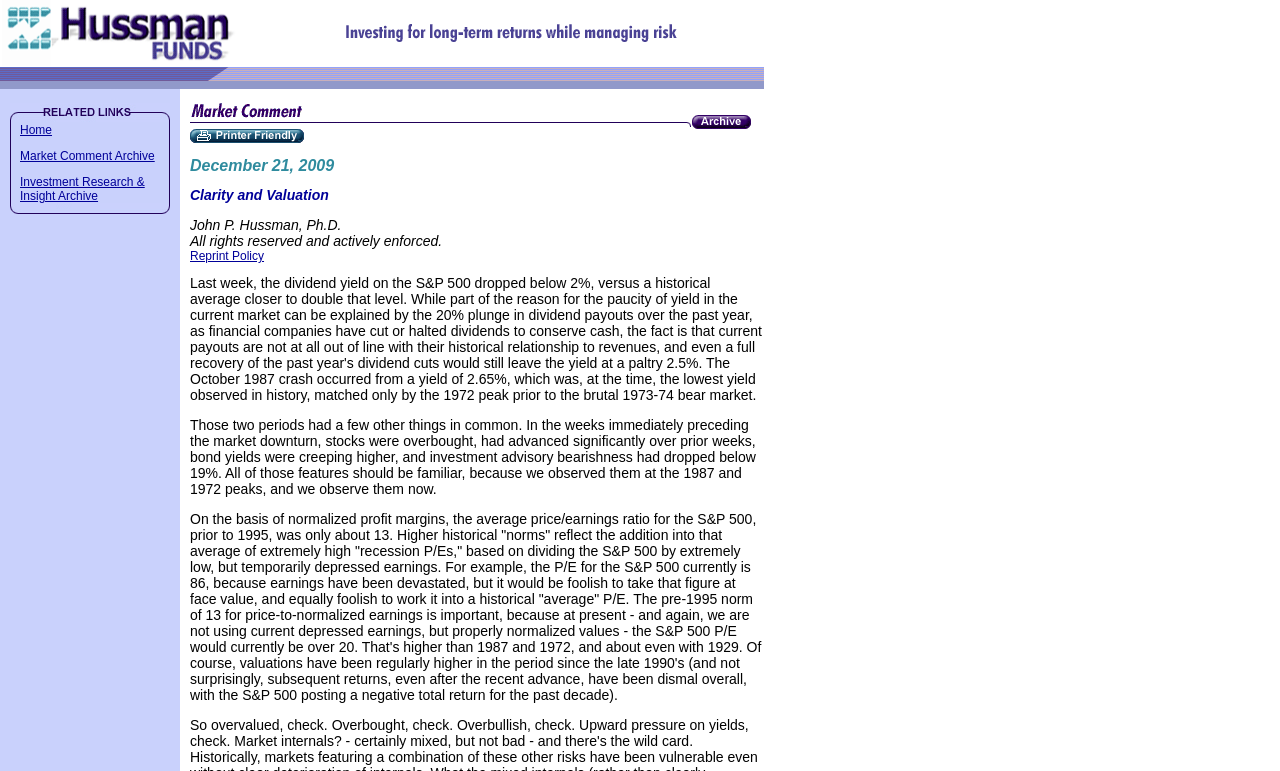What is the topic of the market comment?
Using the image, give a concise answer in the form of a single word or short phrase.

Clarity and Valuation